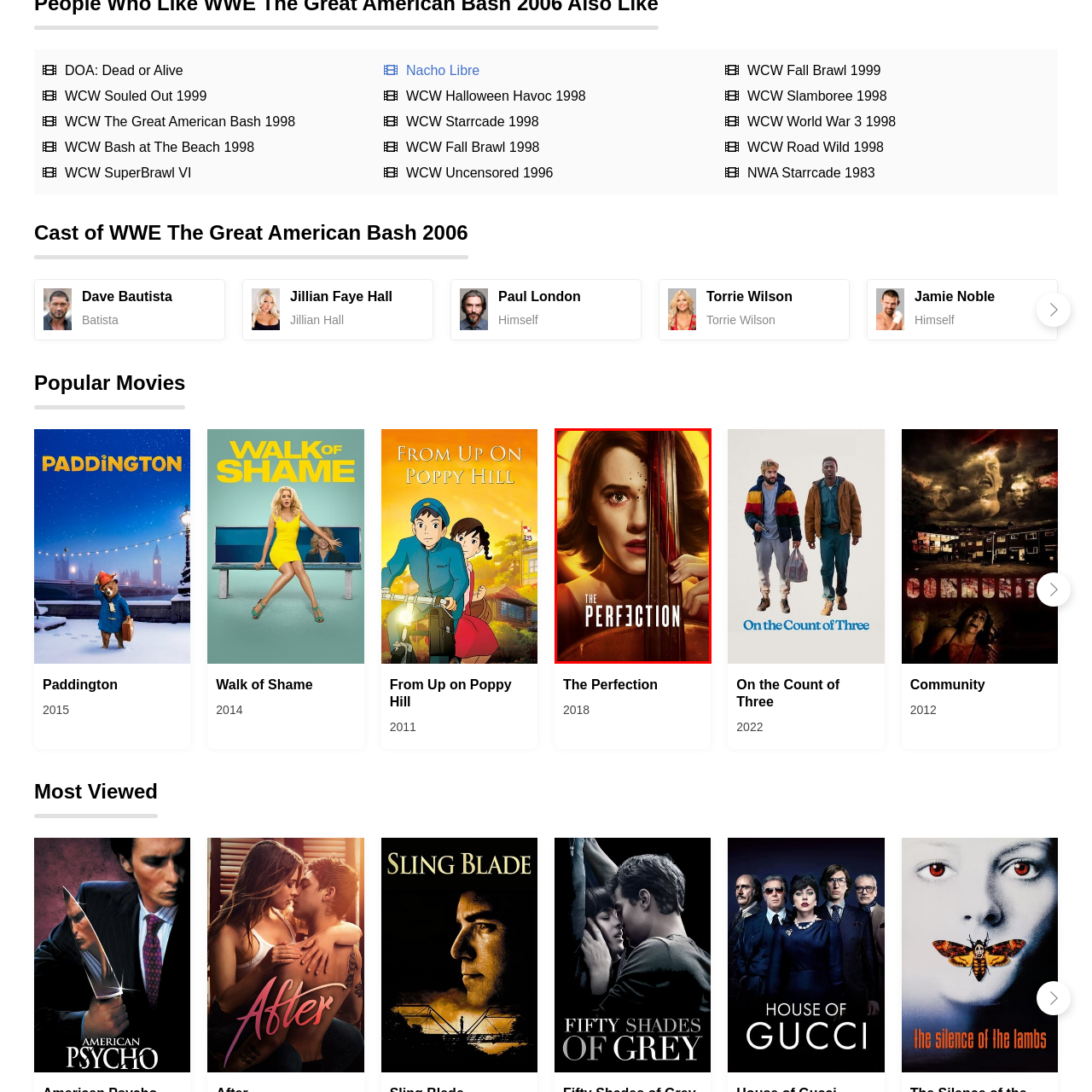Generate a comprehensive caption for the image section marked by the red box.

The image features the captivating movie poster for "The Perfection," a psychological horror film released in 2018. The artwork prominently showcases a woman holding a cello, with her face partially obscured by the instrument. Her intense gaze, characterized by a striking eye that draws viewers in, is enhanced by subtle details such as bloodstains, hinting at the film's dark and suspenseful themes. The warm, ethereal glow in the background creates an unsettling juxtaposition against her determined expression, symbolizing the duality of beauty and horror central to the narrative. The title "The Perfection" is boldly displayed at the bottom, accentuating the film's exploration of obsession and the pursuit of excellence.